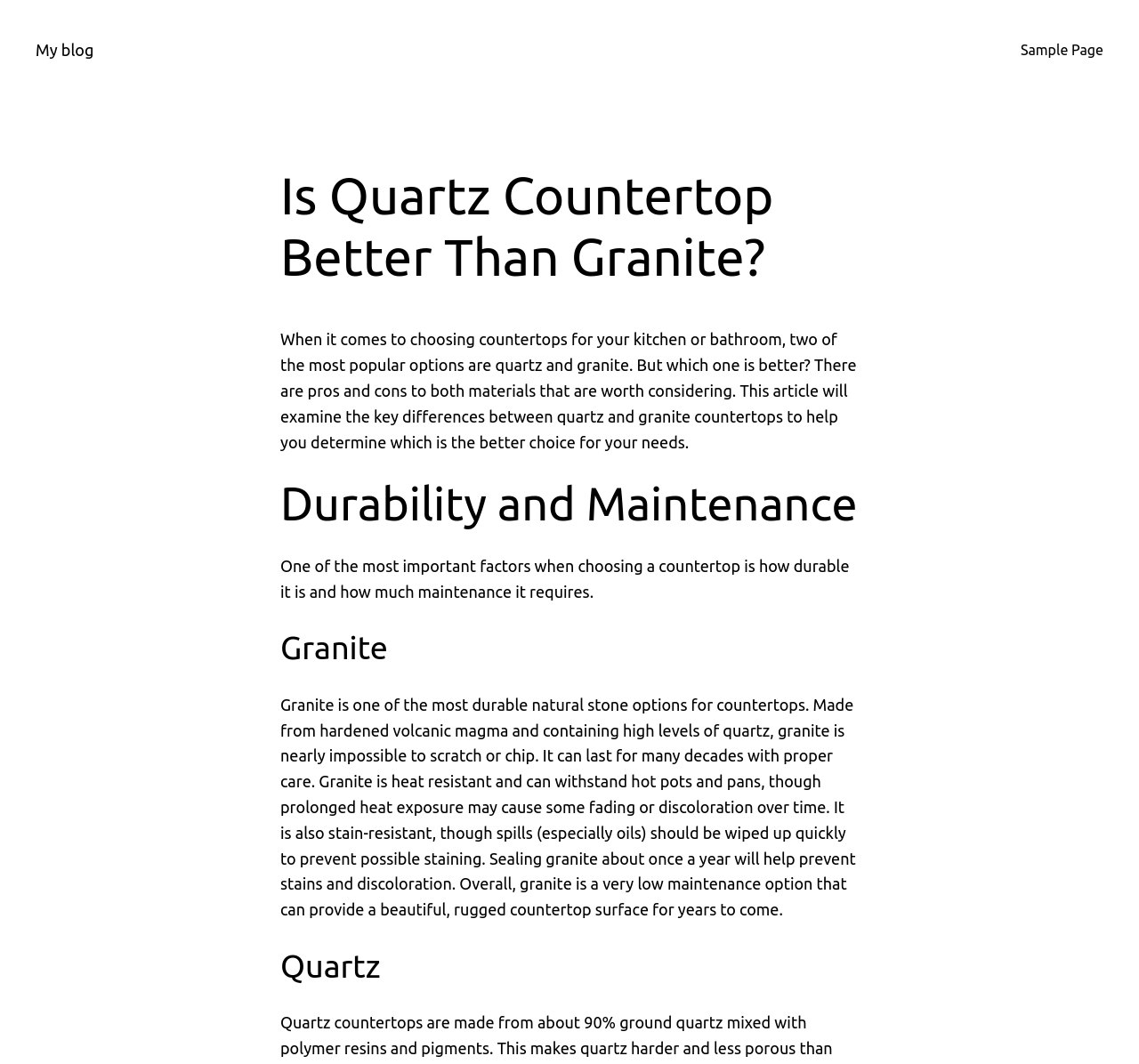Is quartz a natural stone option?
Refer to the image and answer the question using a single word or phrase.

No